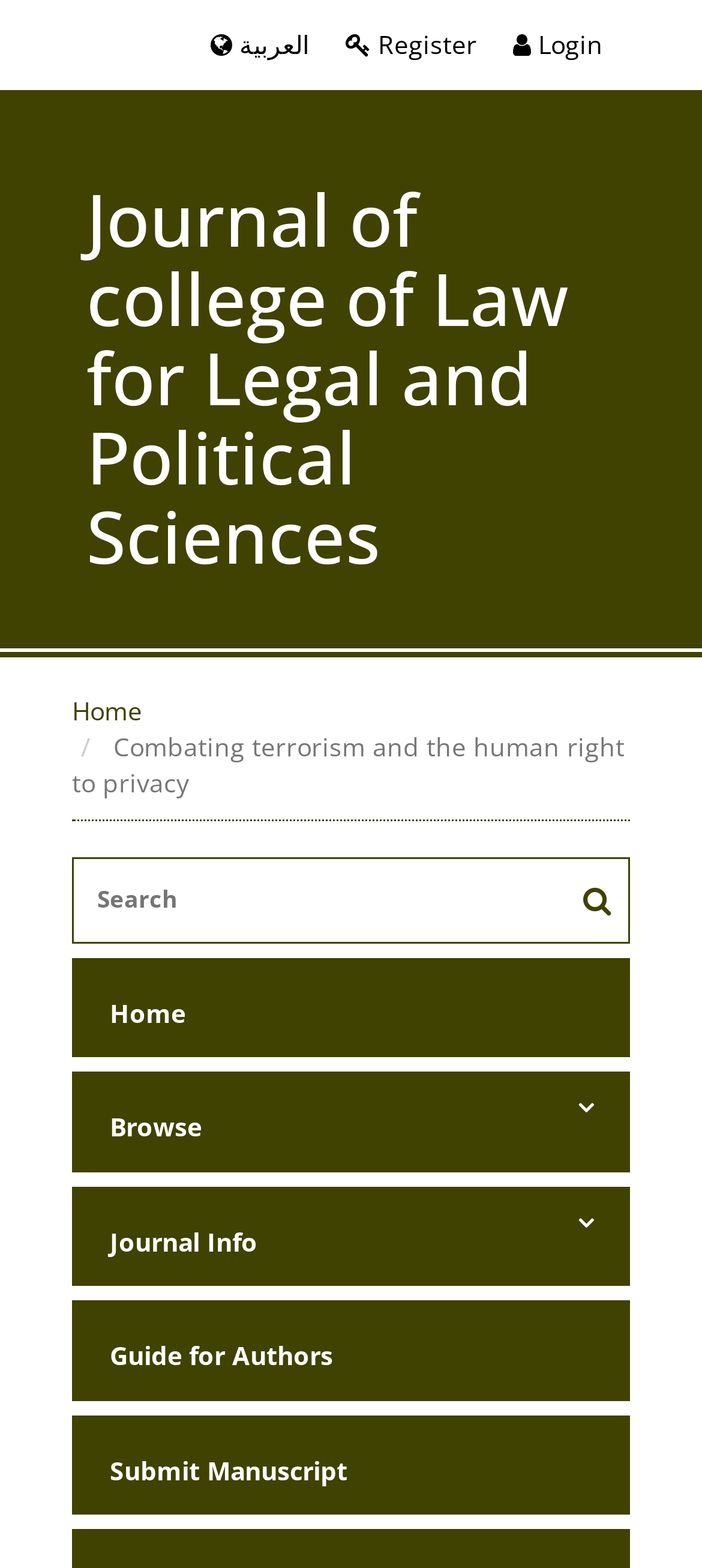Determine the bounding box coordinates of the clickable element necessary to fulfill the instruction: "search". Provide the coordinates as four float numbers within the 0 to 1 range, i.e., [left, top, right, bottom].

[0.105, 0.548, 0.895, 0.591]